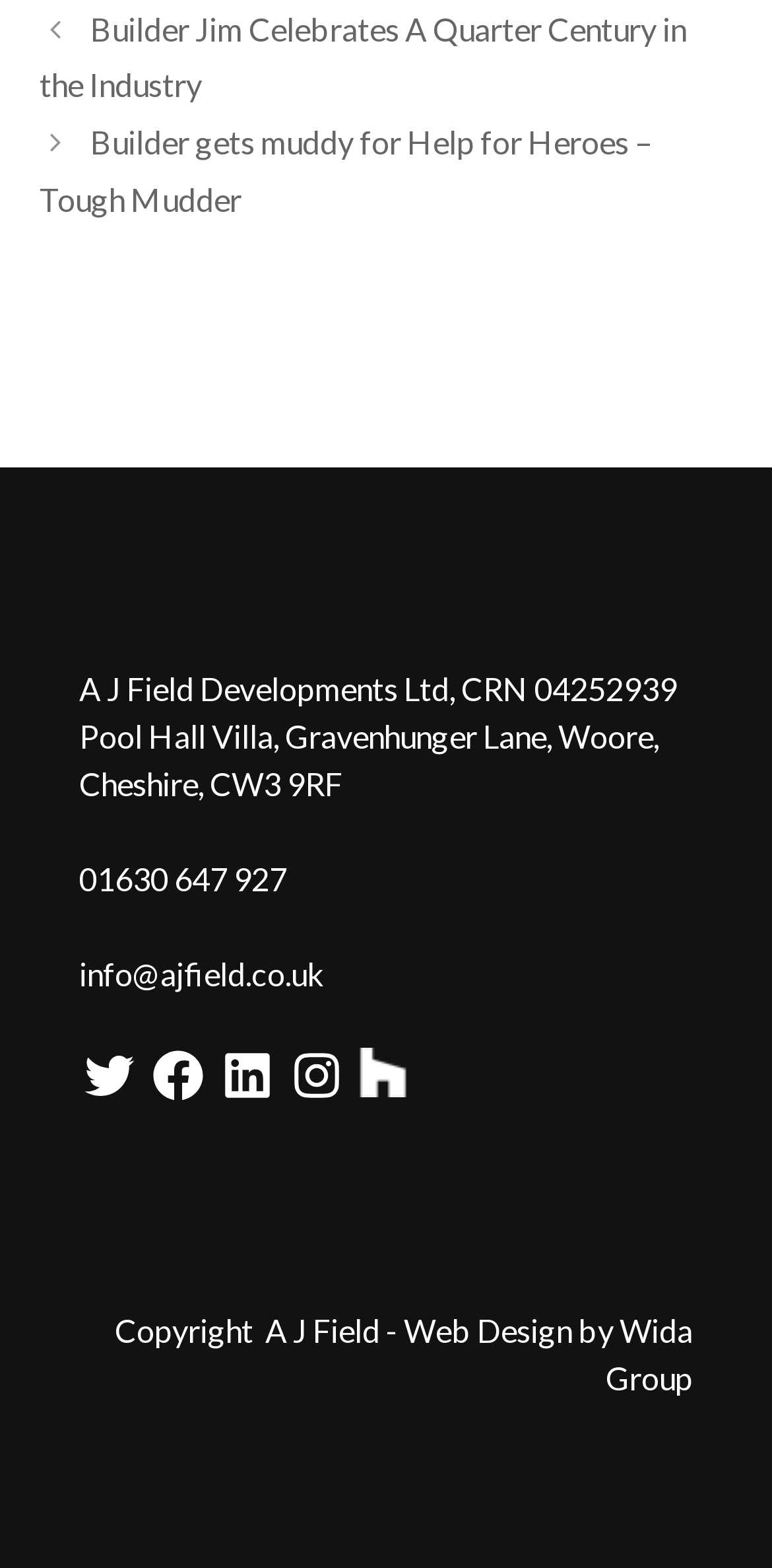Can you identify the bounding box coordinates of the clickable region needed to carry out this instruction: 'Visit the Twitter page'? The coordinates should be four float numbers within the range of 0 to 1, stated as [left, top, right, bottom].

[0.103, 0.667, 0.179, 0.704]